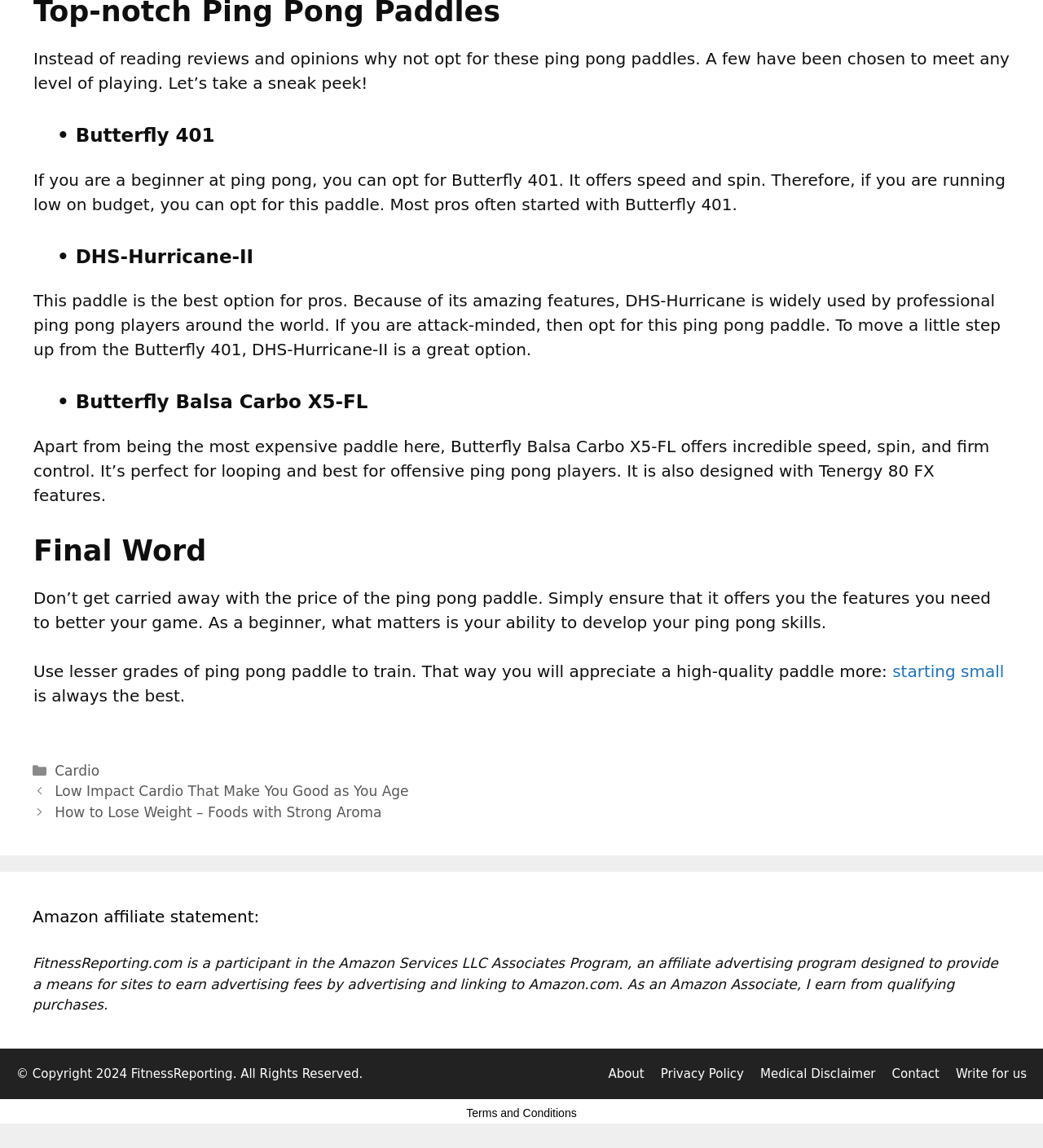Respond to the question below with a single word or phrase:
What is the affiliate program mentioned in the webpage?

Amazon Services LLC Associates Program